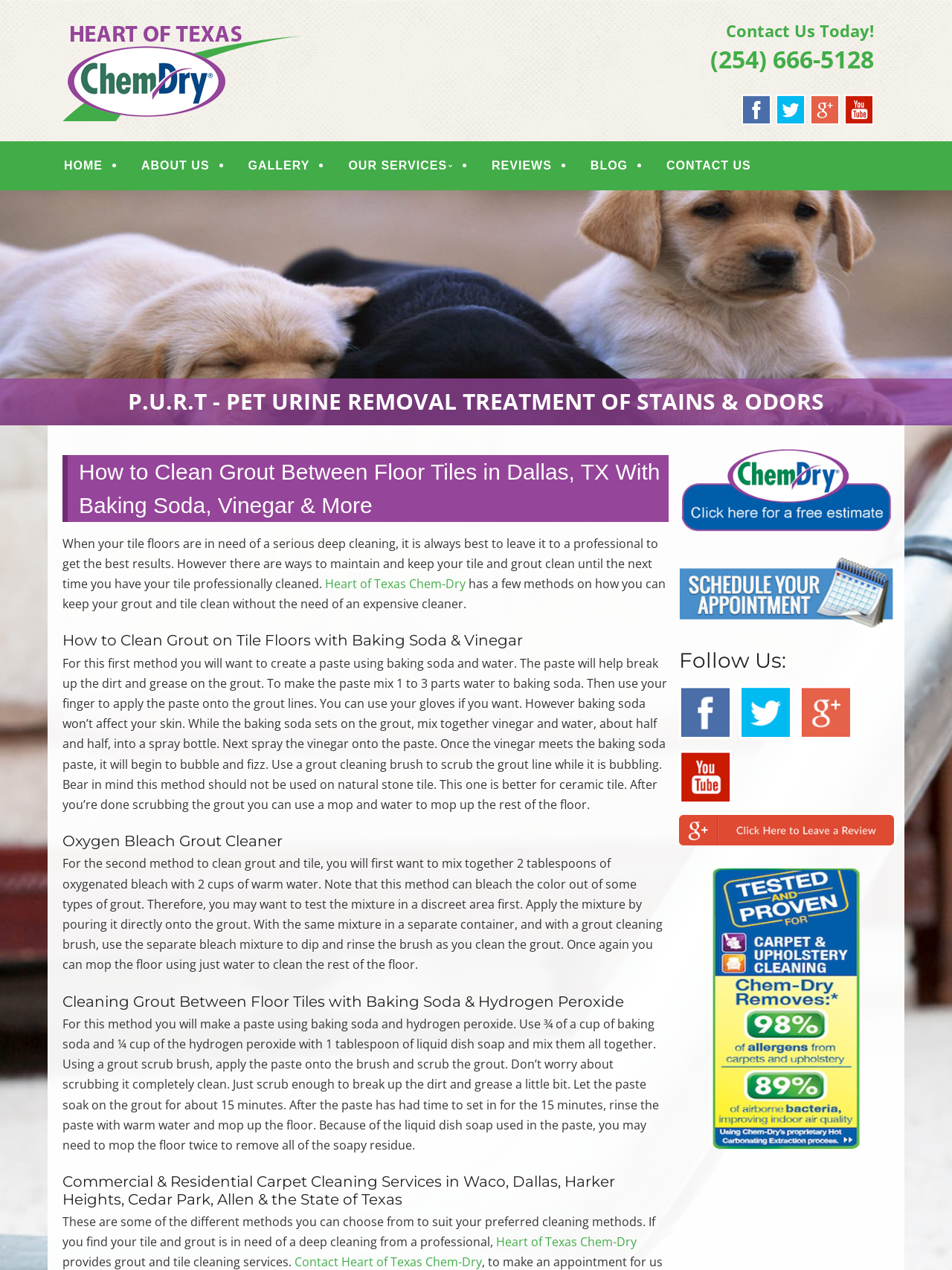Could you indicate the bounding box coordinates of the region to click in order to complete this instruction: "Click the 'BLOG' link".

[0.612, 0.117, 0.667, 0.141]